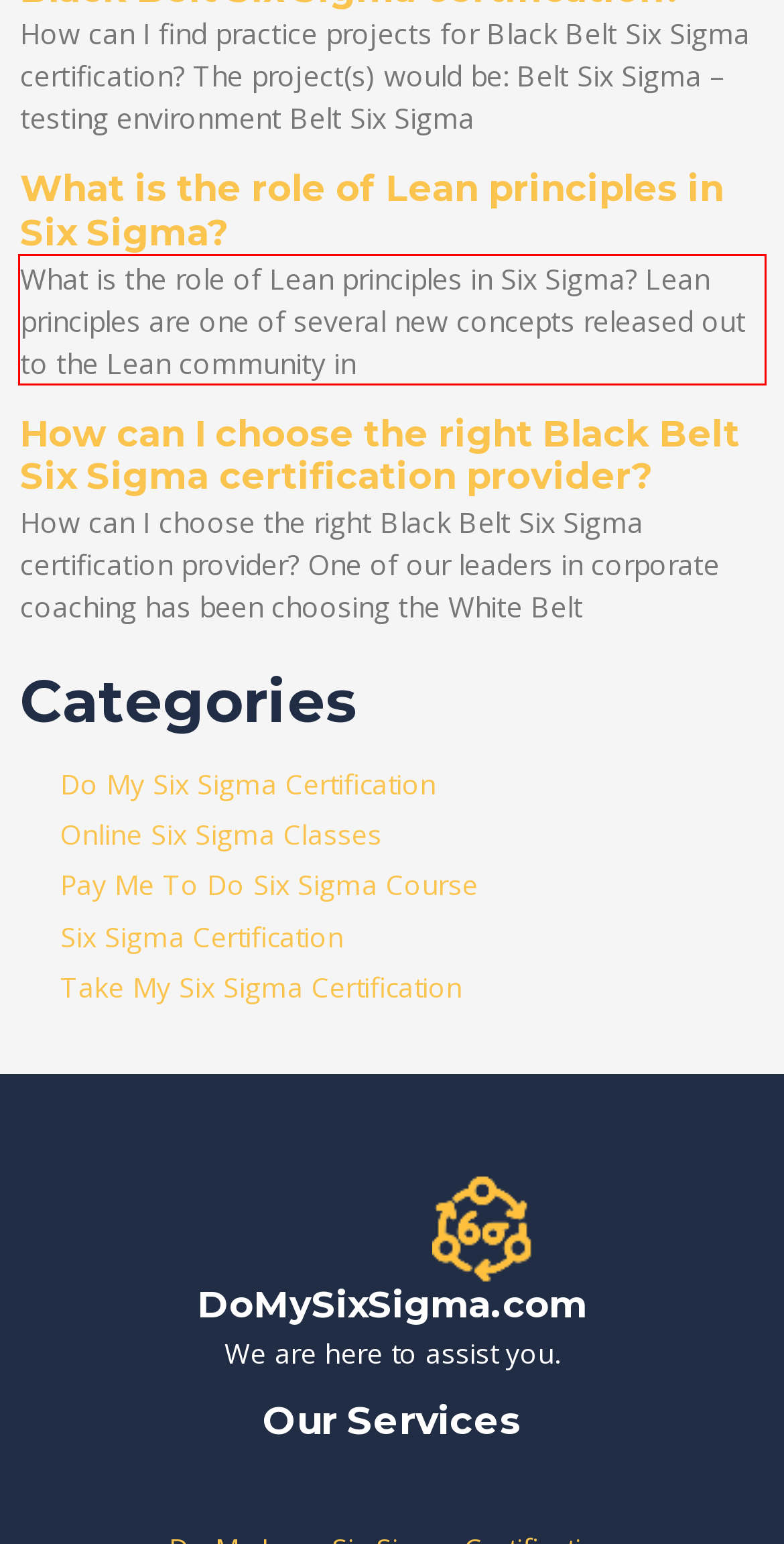You have a screenshot of a webpage where a UI element is enclosed in a red rectangle. Perform OCR to capture the text inside this red rectangle.

What is the role of Lean principles in Six Sigma? Lean principles are one of several new concepts released out to the Lean community in